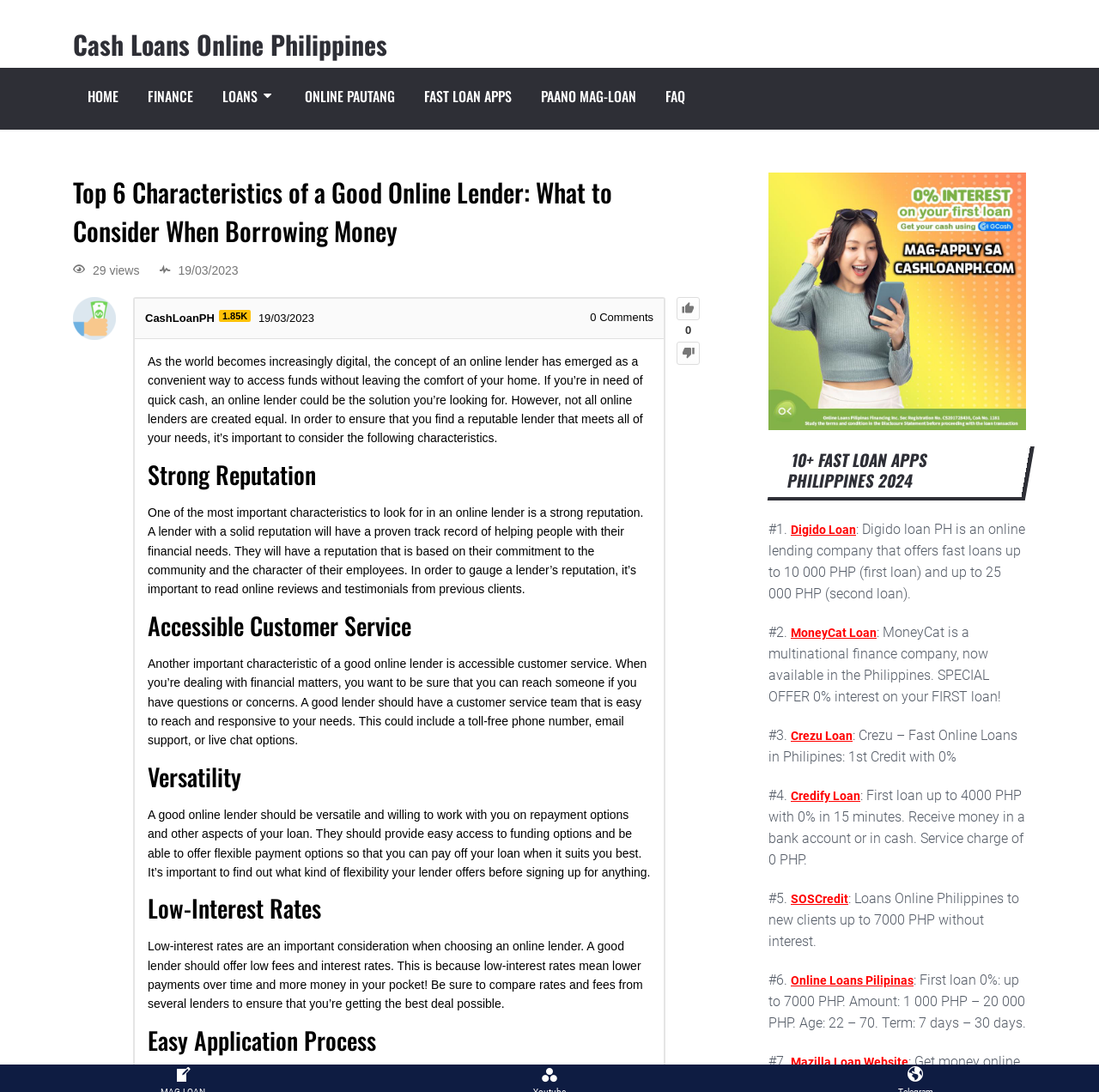How many fast loan apps are listed on this webpage?
Answer the question with a detailed explanation, including all necessary information.

The webpage lists 7 fast loan apps in the Philippines, including Digido Loan, MoneyCat Loan, Crezu Loan, Credify Loan, SOSCredit, Online Loans Pilipinas, and Mazilla Loan Website.